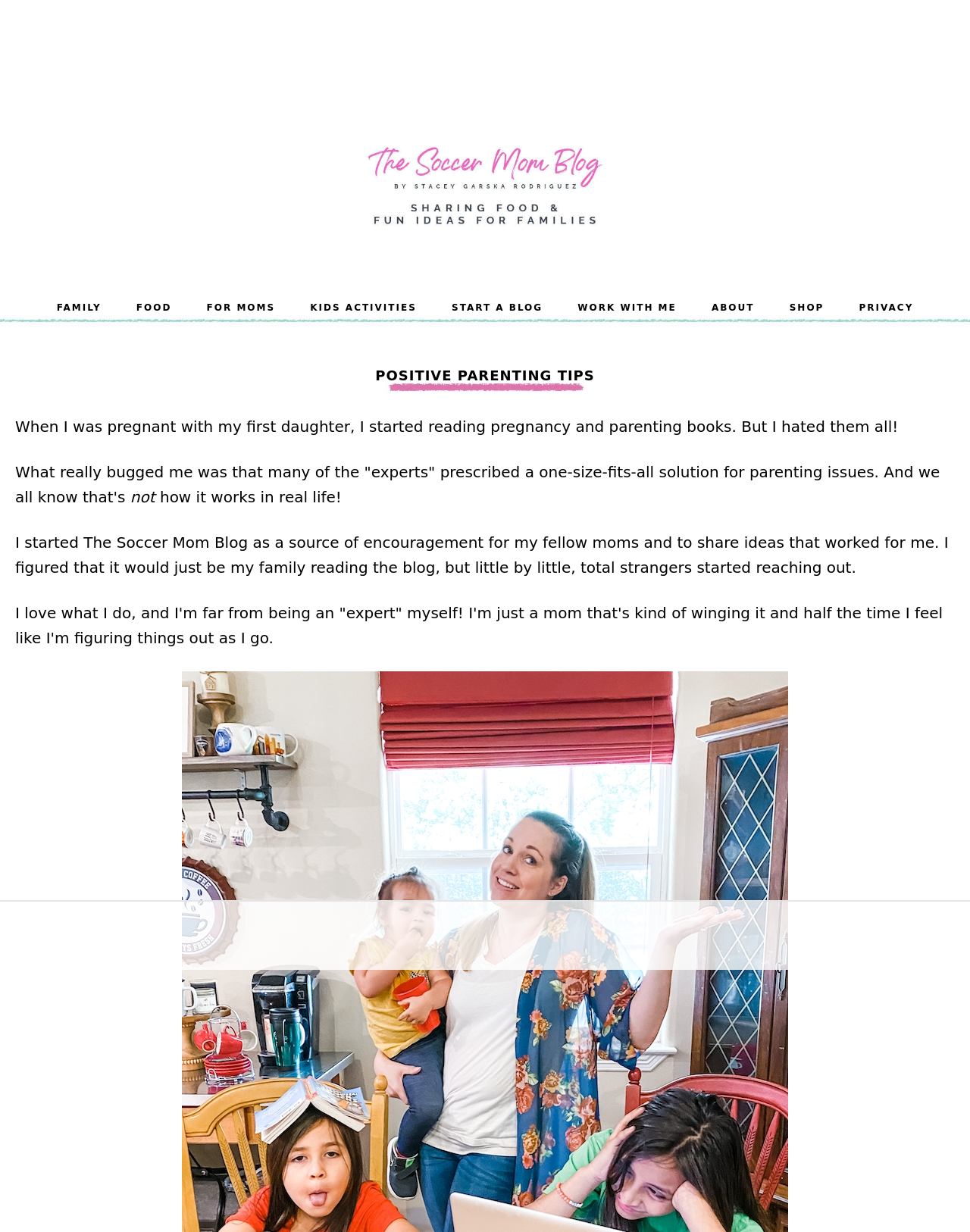From the element description About, predict the bounding box coordinates of the UI element. The coordinates must be specified in the format (top-left x, top-left y, bottom-right x, bottom-right y) and should be within the 0 to 1 range.

[0.718, 0.233, 0.793, 0.265]